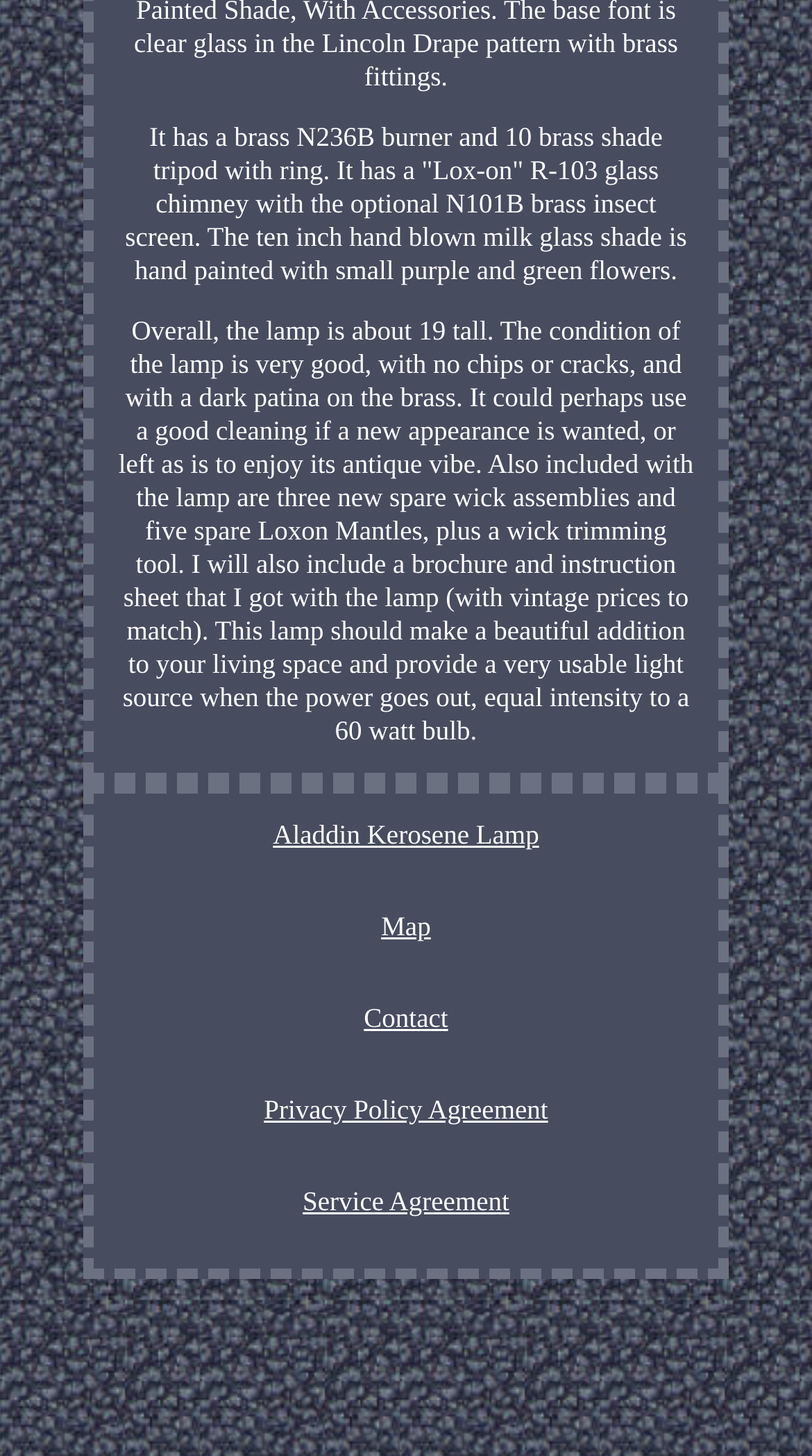Extract the bounding box coordinates of the UI element described by: "Service Agreement". The coordinates should include four float numbers ranging from 0 to 1, e.g., [left, top, right, bottom].

[0.145, 0.814, 0.855, 0.837]